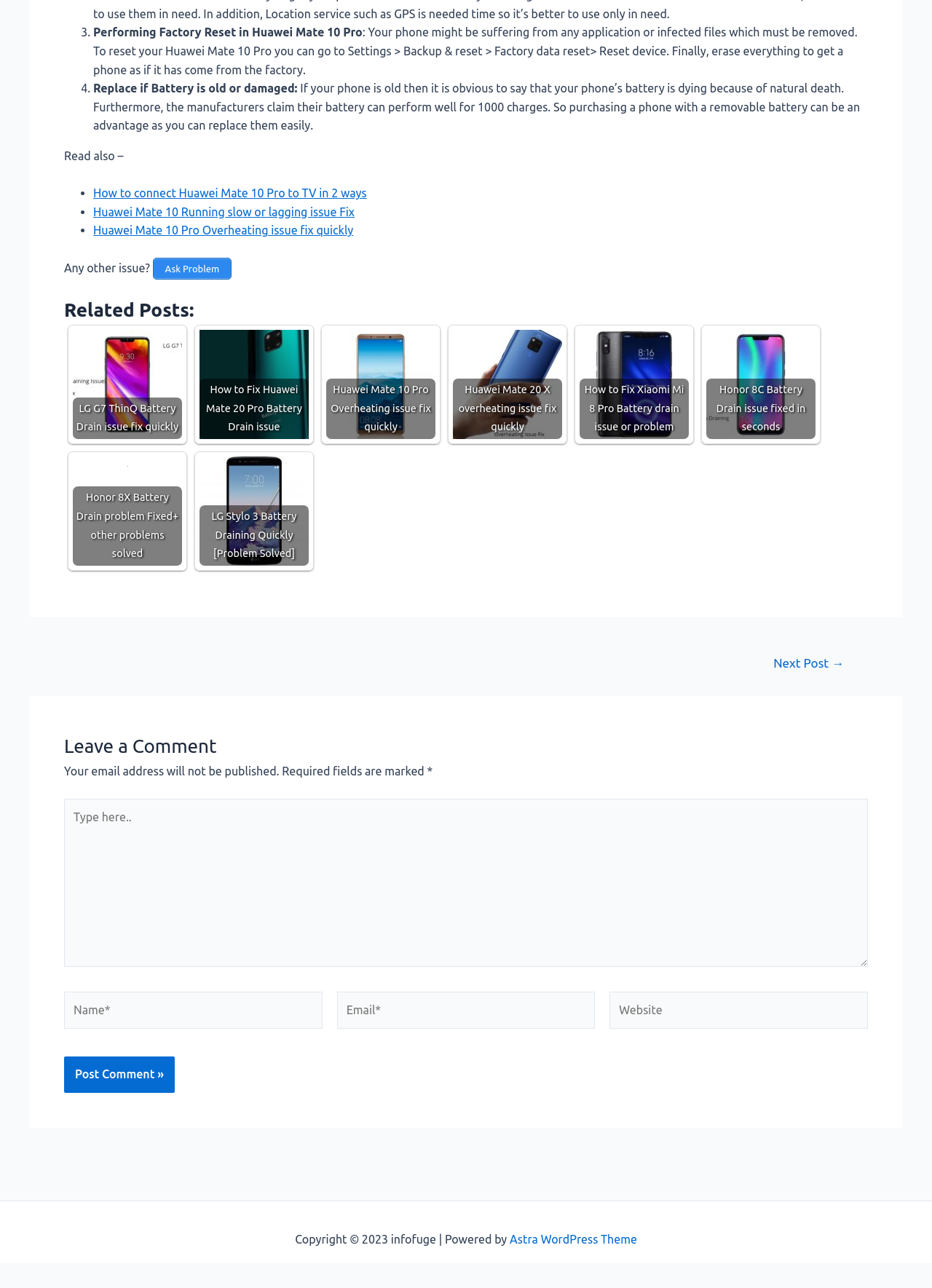Identify the bounding box coordinates of the HTML element based on this description: "Ask Problem".

[0.164, 0.2, 0.249, 0.217]